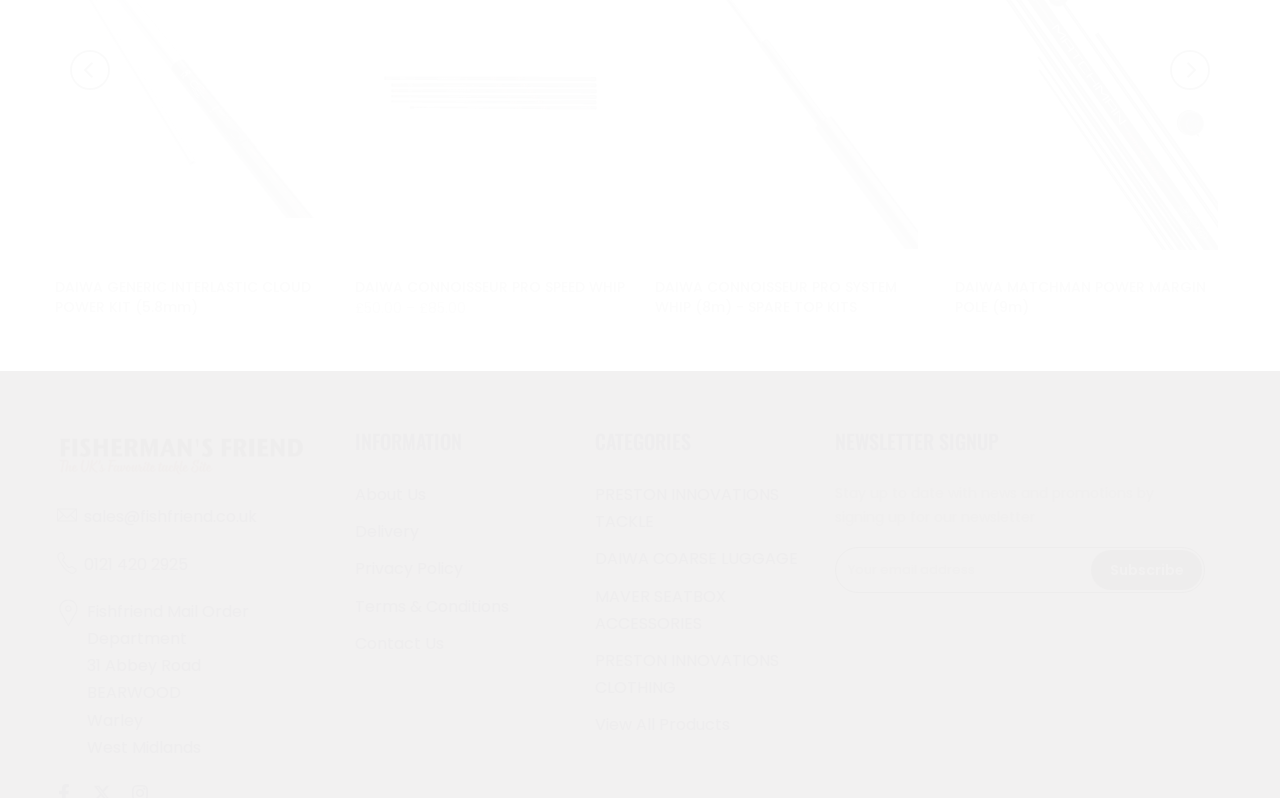Given the webpage screenshot and the description, determine the bounding box coordinates (top-left x, top-left y, bottom-right x, bottom-right y) that define the location of the UI element matching this description: Subscribe

[0.852, 0.689, 0.939, 0.739]